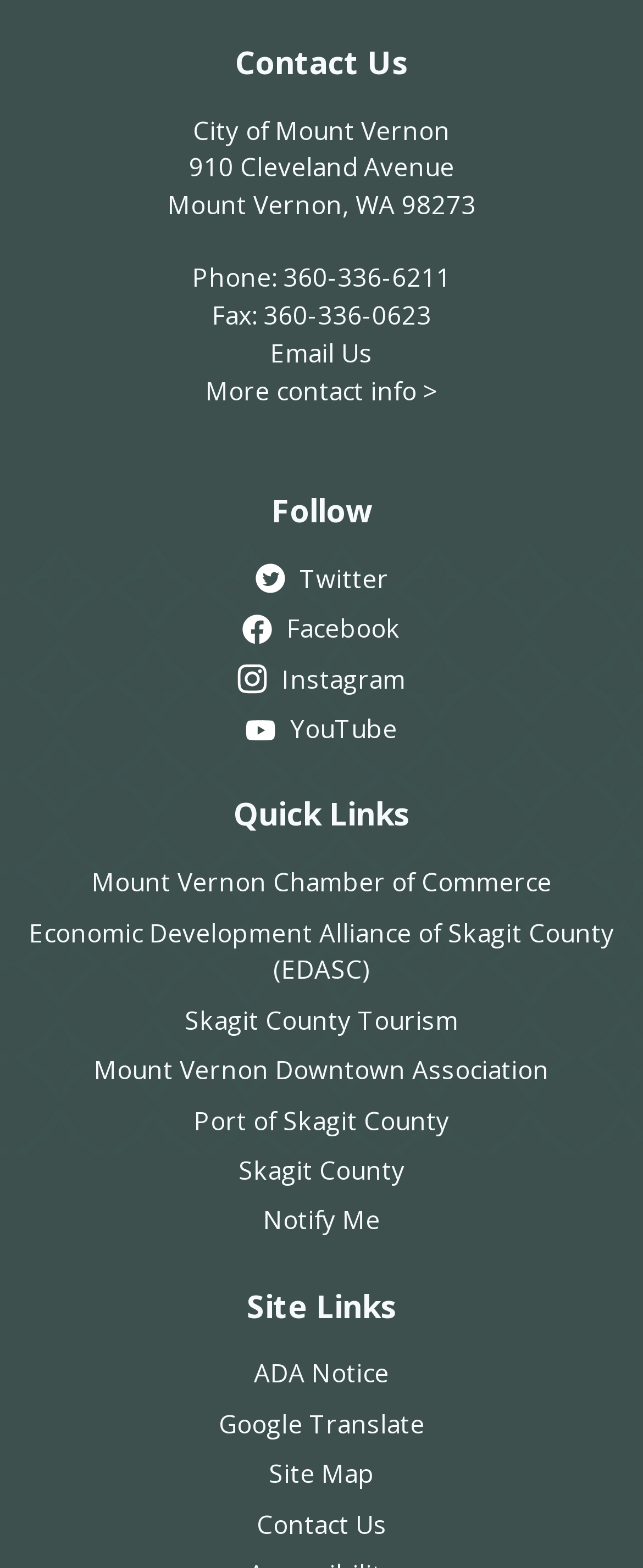Can you specify the bounding box coordinates of the area that needs to be clicked to fulfill the following instruction: "Visit Mount Vernon Chamber of Commerce"?

[0.142, 0.552, 0.858, 0.573]